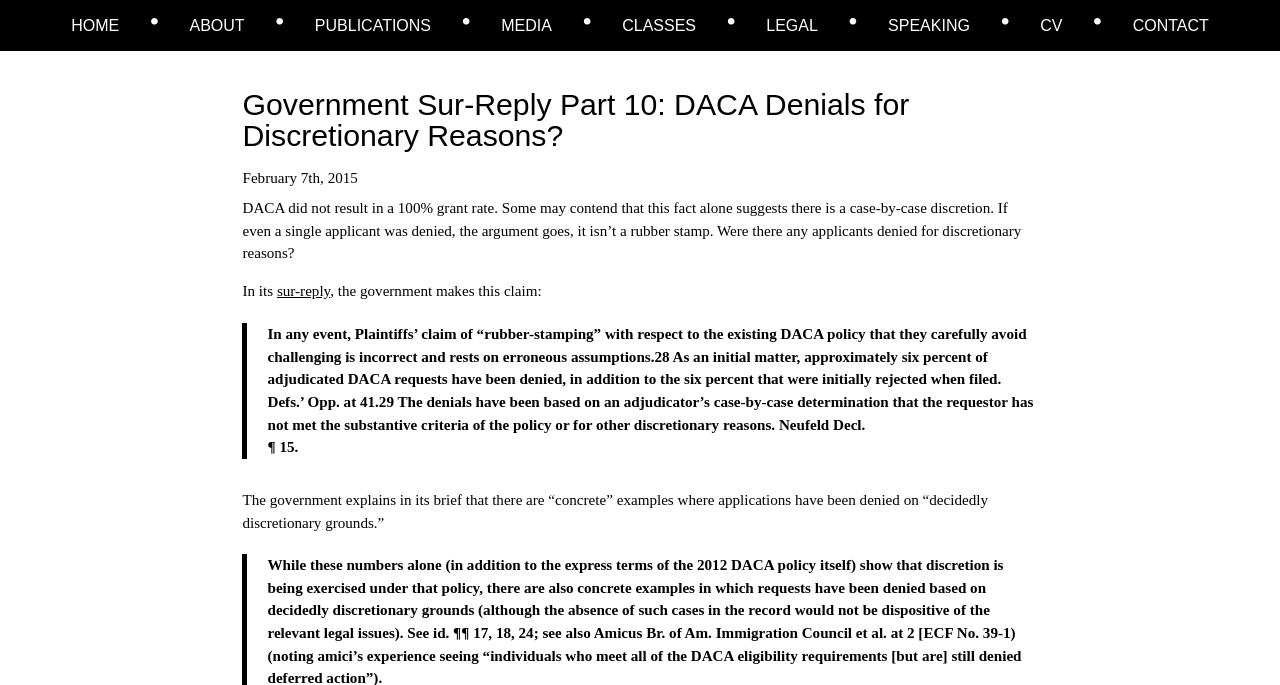Provide the bounding box coordinates, formatted as (top-left x, top-left y, bottom-right x, bottom-right y), with all values being floating point numbers between 0 and 1. Identify the bounding box of the UI element that matches the description: Legal

[0.563, 0.061, 0.601, 0.083]